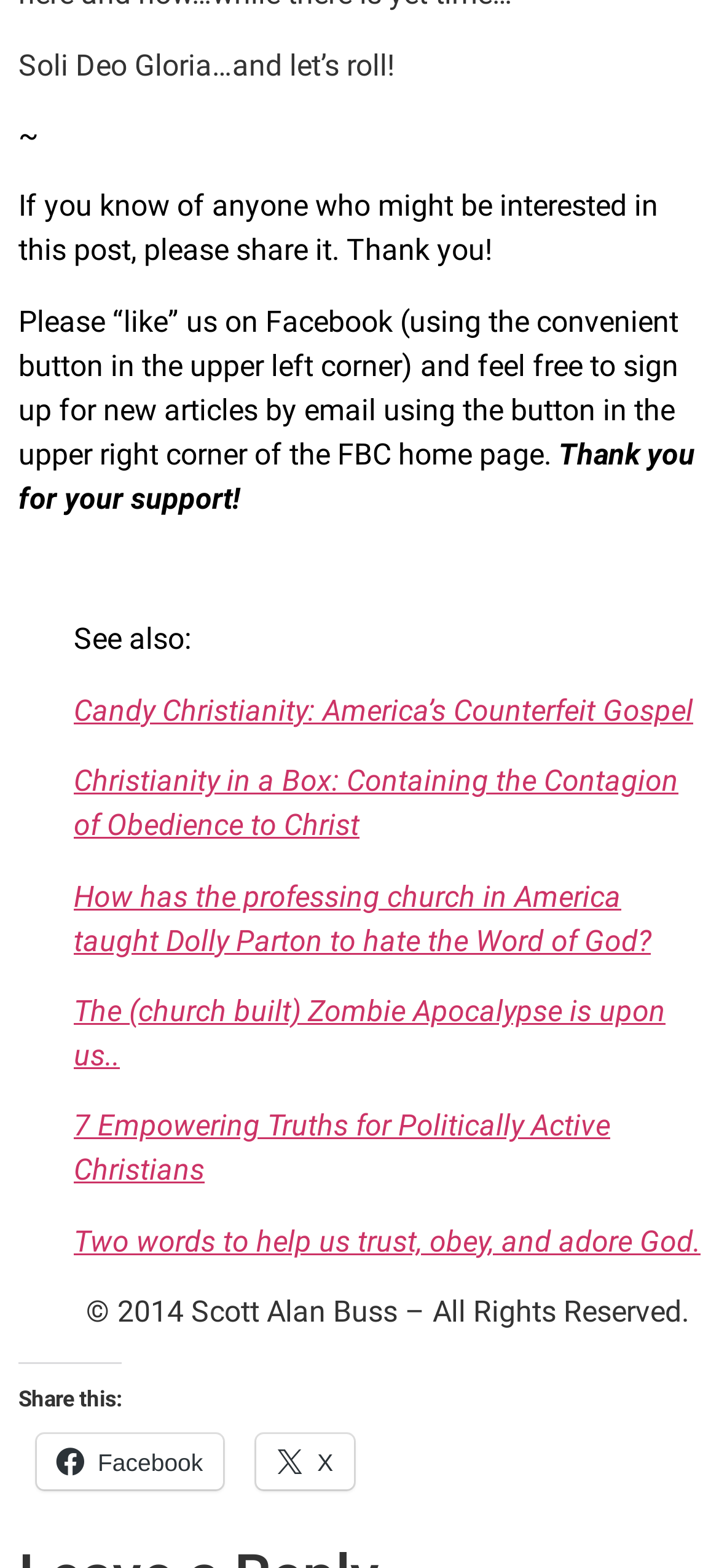Provide the bounding box coordinates of the area you need to click to execute the following instruction: "Share this post on Facebook".

[0.051, 0.915, 0.31, 0.95]